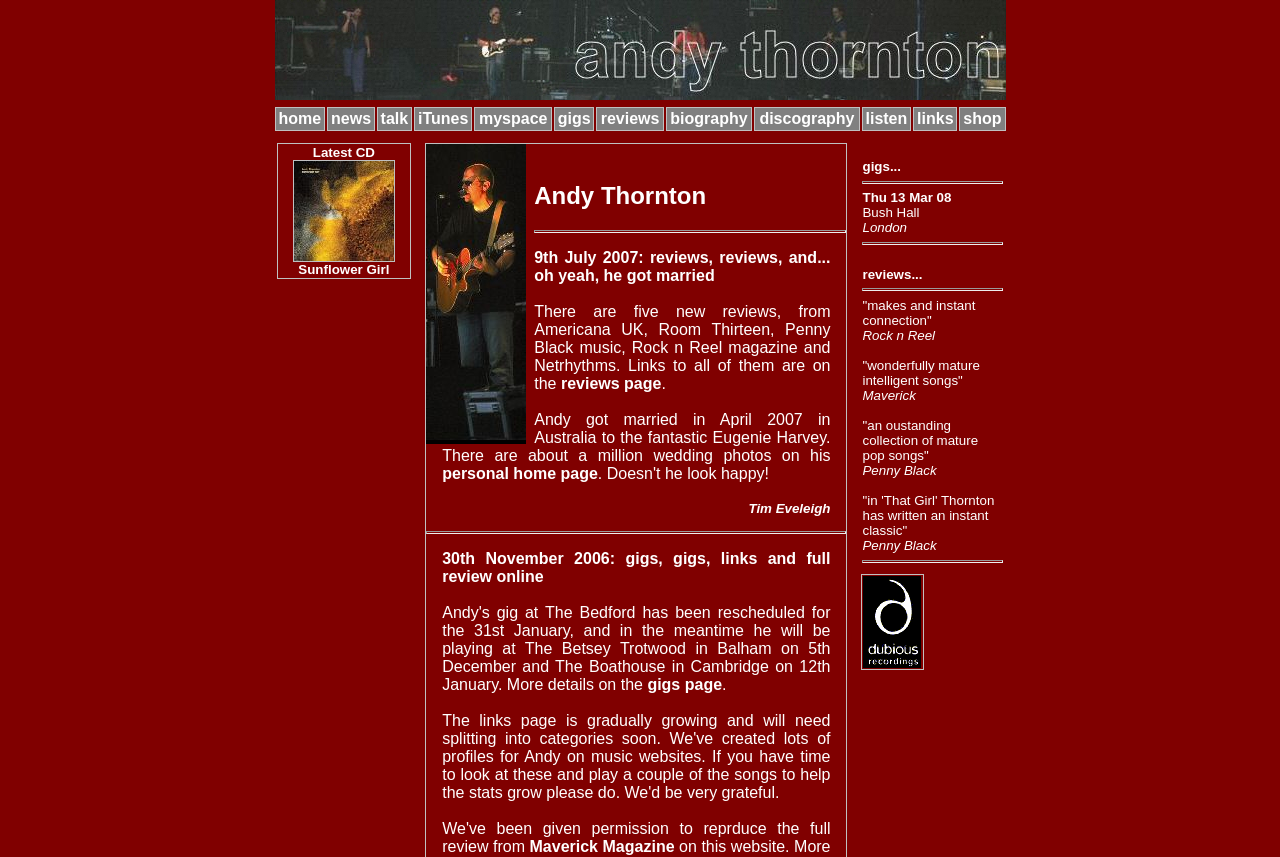What is the date of Andy's wedding?
Please provide a comprehensive answer based on the details in the screenshot.

The date of Andy's wedding can be inferred from the text 'Andy got married in April 2007 in Australia to the fantastic Eugenie Harvey' which is located in the static text element.